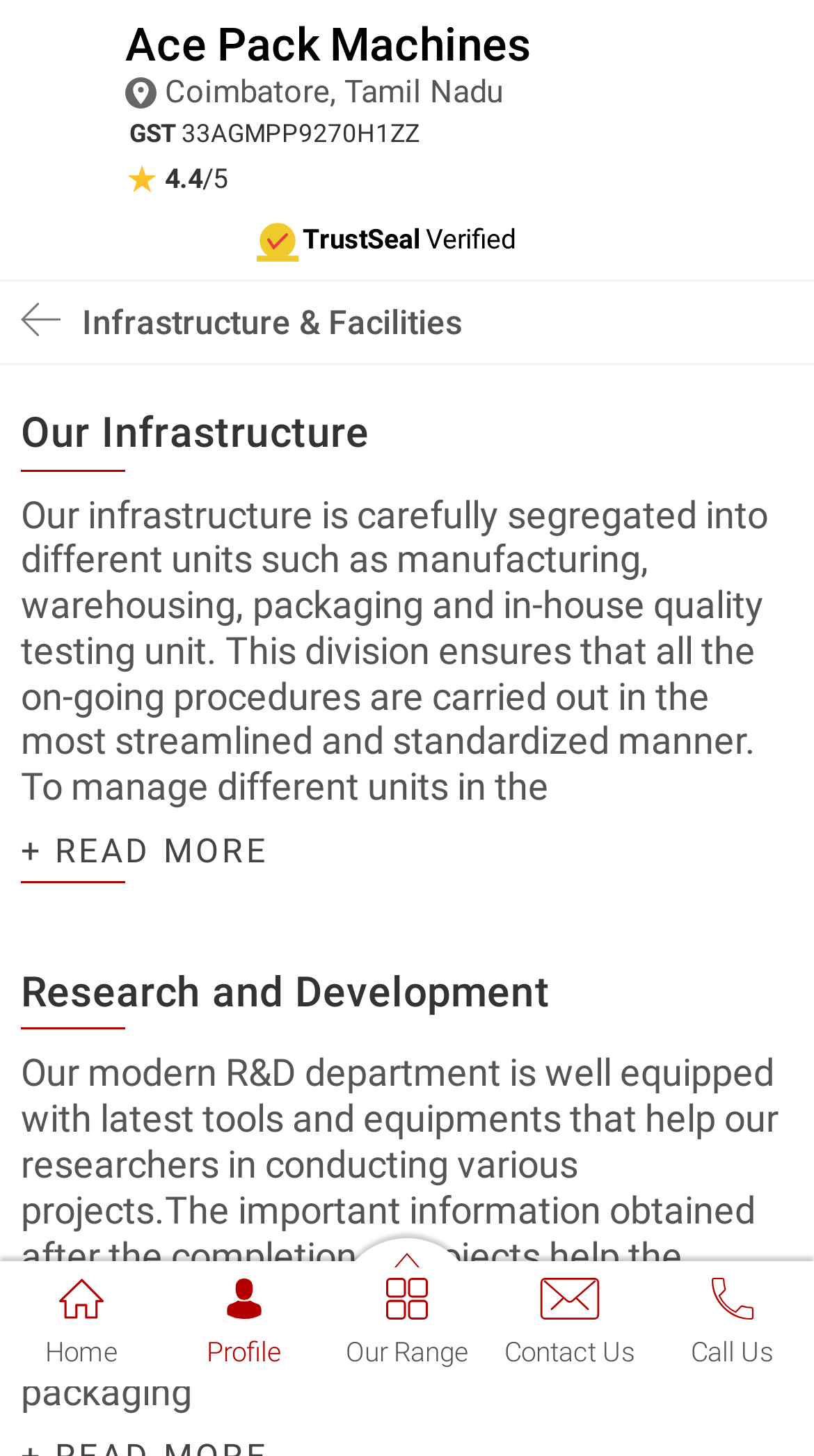Indicate the bounding box coordinates of the element that needs to be clicked to satisfy the following instruction: "Click the Contact Us link". The coordinates should be four float numbers between 0 and 1, i.e., [left, top, right, bottom].

[0.6, 0.866, 0.8, 0.94]